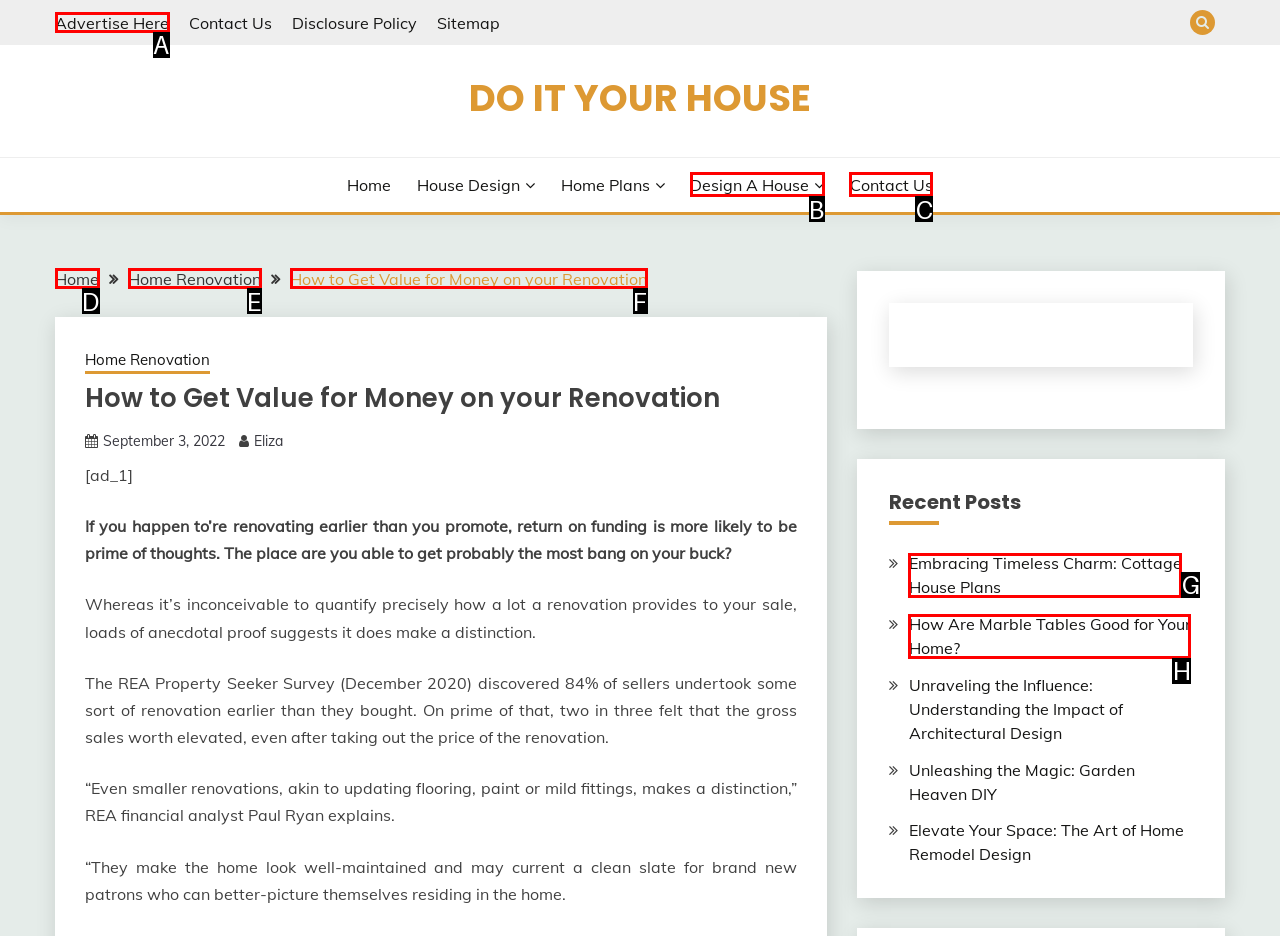Determine the option that aligns with this description: mediation manager
Reply with the option's letter directly.

None